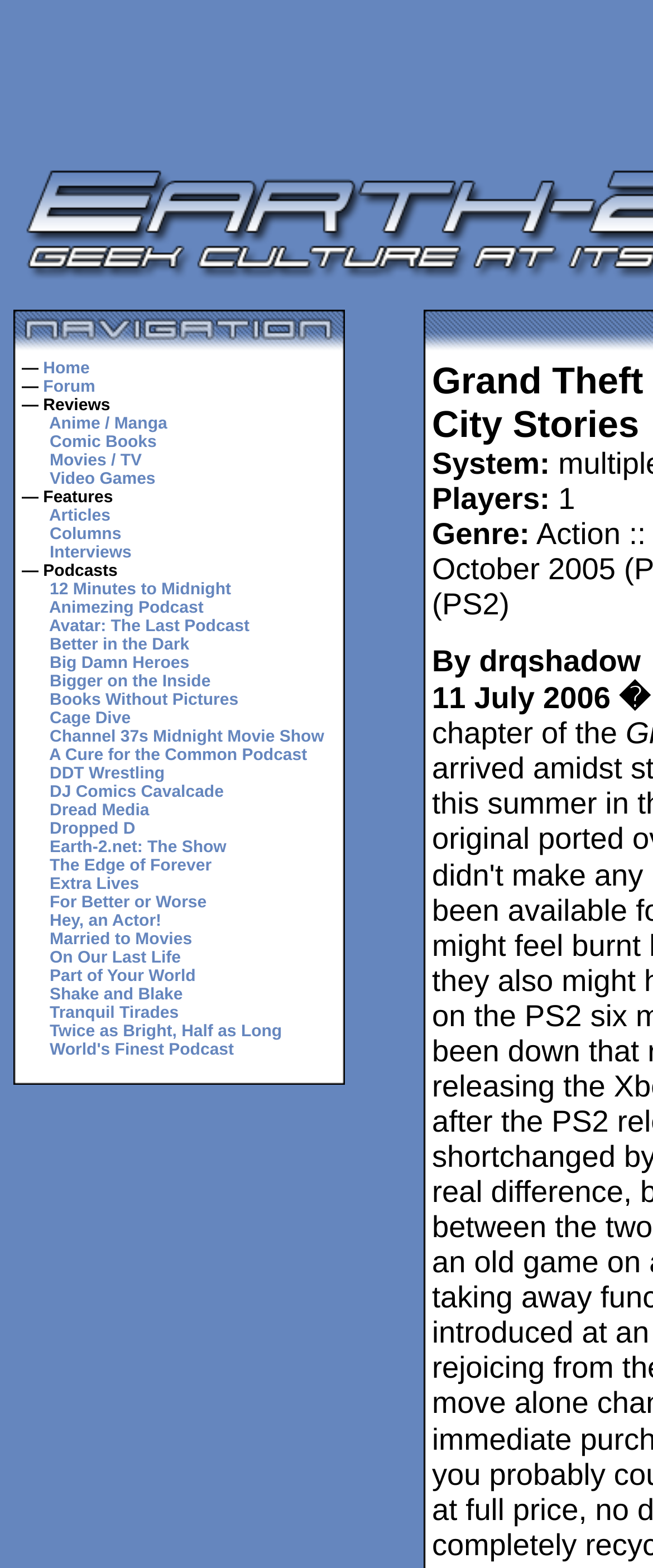Provide a one-word or short-phrase response to the question:
How many main sections are there on the webpage?

3